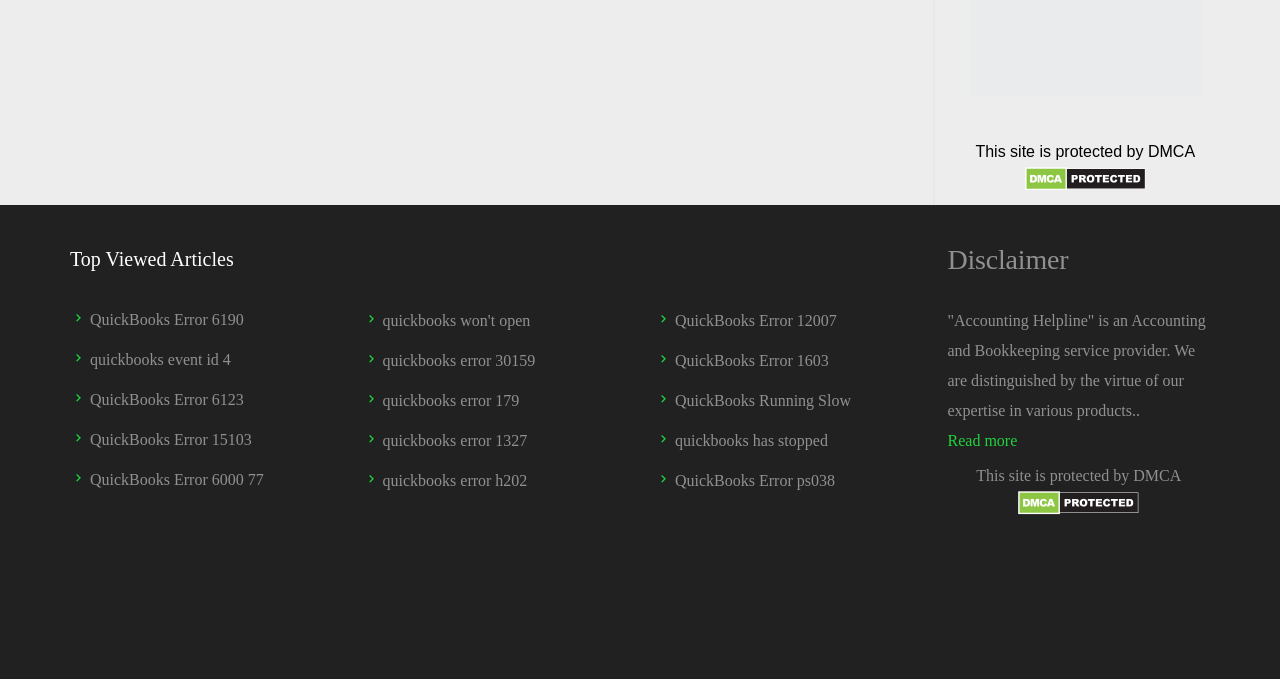Determine the bounding box coordinates of the section I need to click to execute the following instruction: "Learn about QuickBooks Running Slow". Provide the coordinates as four float numbers between 0 and 1, i.e., [left, top, right, bottom].

[0.527, 0.578, 0.665, 0.603]